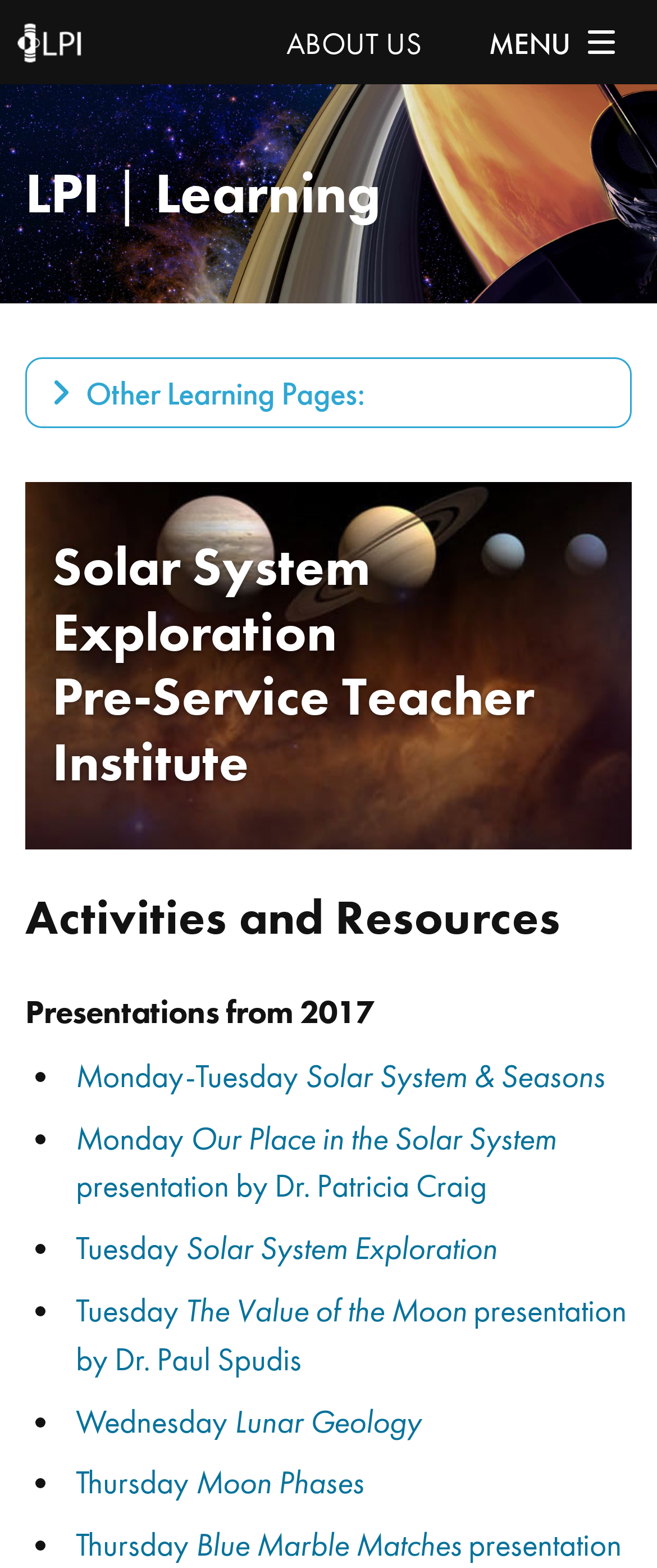Answer the question using only a single word or phrase: 
What is the topic of the link 'Moon Phases'?

Lunar Phases